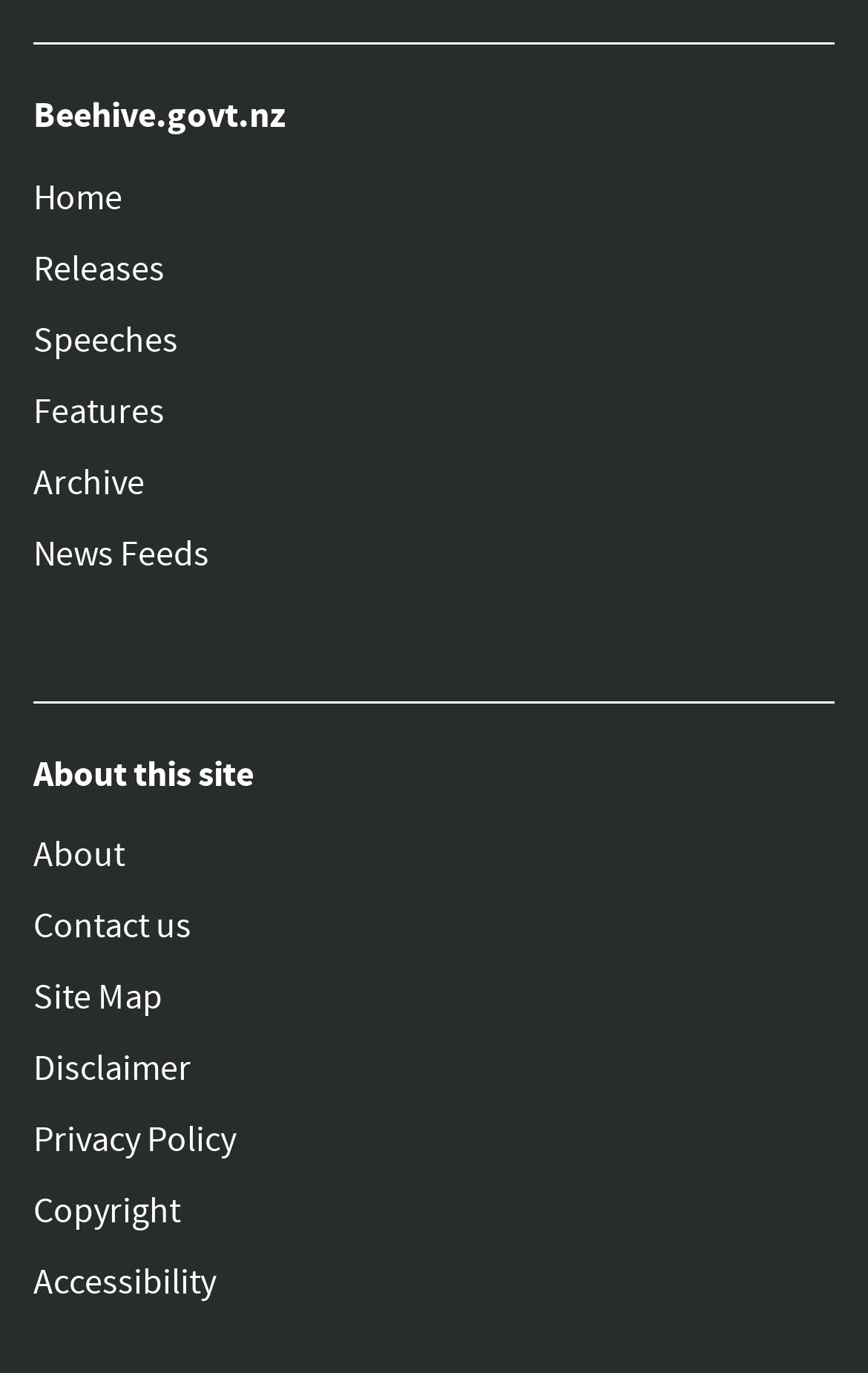Indicate the bounding box coordinates of the element that needs to be clicked to satisfy the following instruction: "check site map". The coordinates should be four float numbers between 0 and 1, i.e., [left, top, right, bottom].

[0.038, 0.701, 0.962, 0.753]